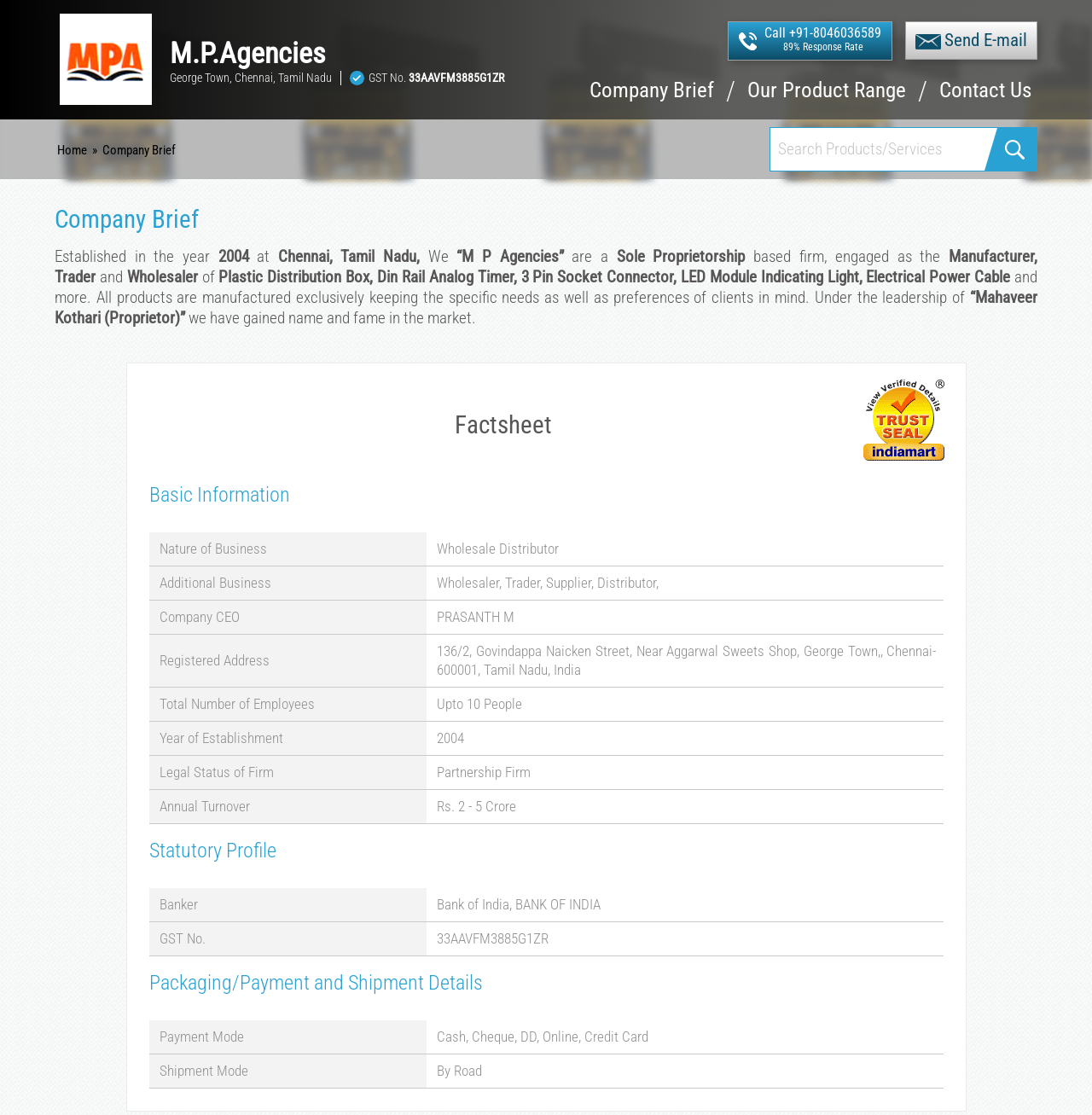Specify the bounding box coordinates of the element's area that should be clicked to execute the given instruction: "Search for products or services". The coordinates should be four float numbers between 0 and 1, i.e., [left, top, right, bottom].

[0.705, 0.115, 0.902, 0.151]